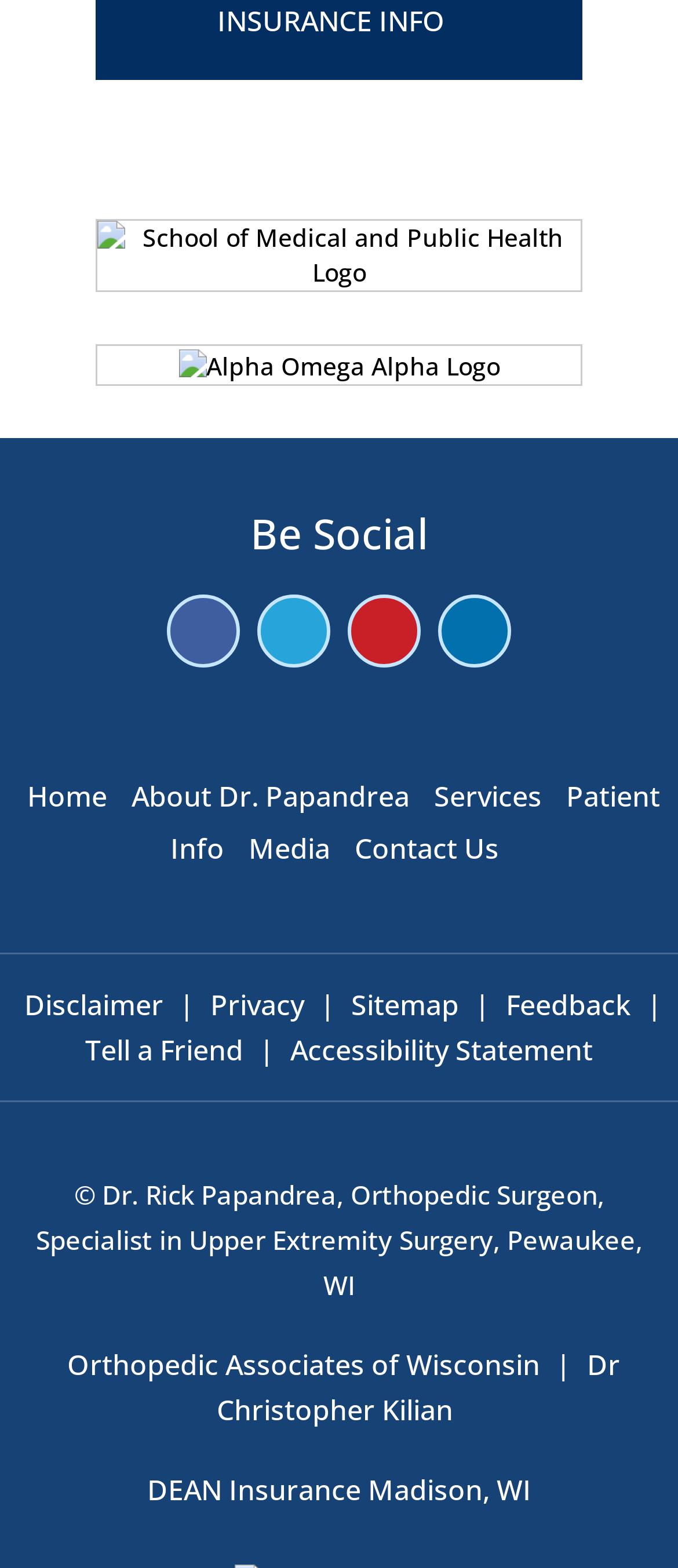What is the name of the surgeon?
Please use the image to deliver a detailed and complete answer.

I found the name of the surgeon by looking at the heading '© Dr. Rick Papandrea, Orthopedic Surgeon, Specialist in Upper Extremity Surgery, Pewaukee, WI' at the bottom of the webpage. This heading indicates that Dr. Rick Papandrea is the surgeon.